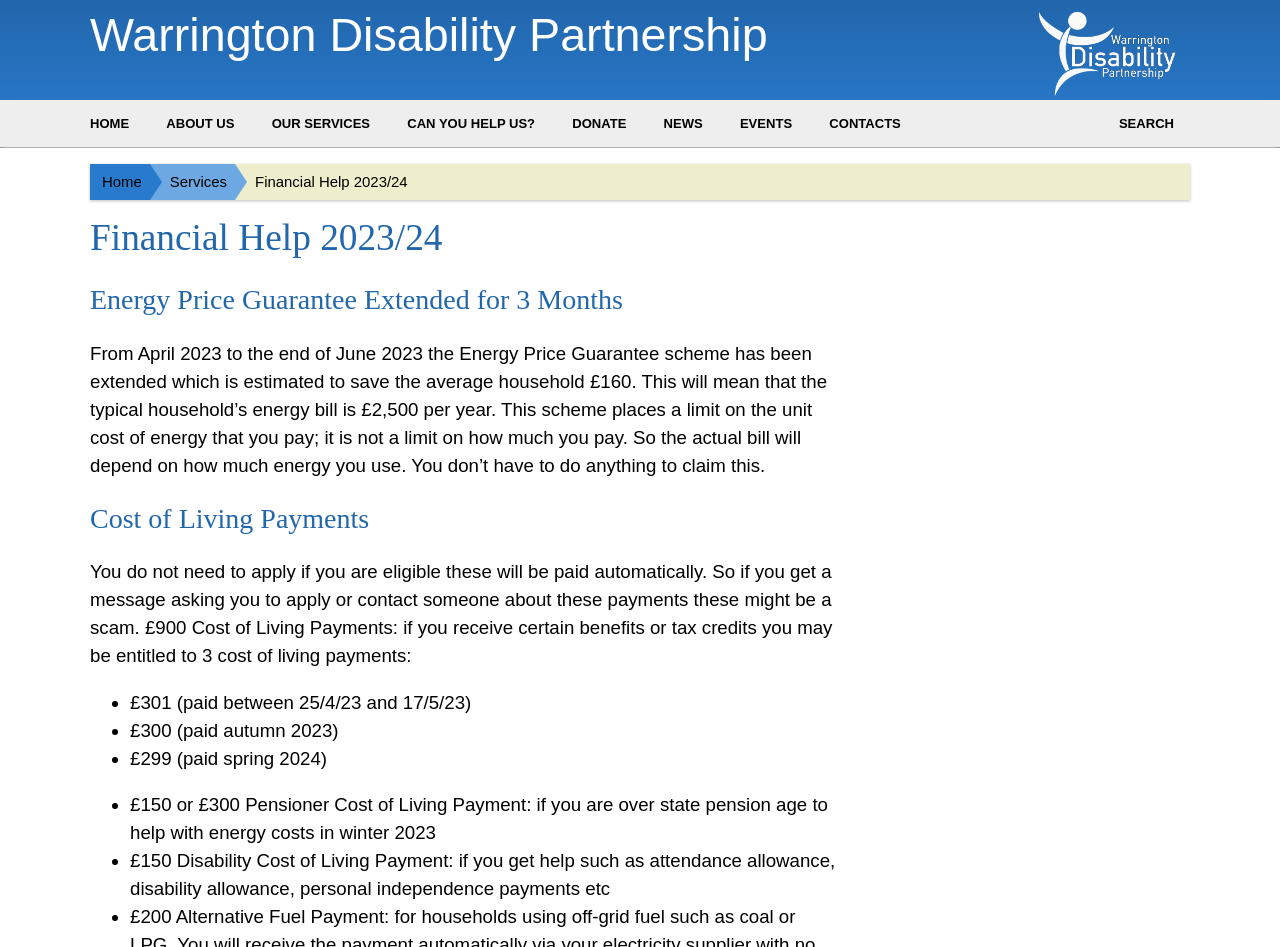How many cost of living payments are mentioned?
Please look at the screenshot and answer using one word or phrase.

3